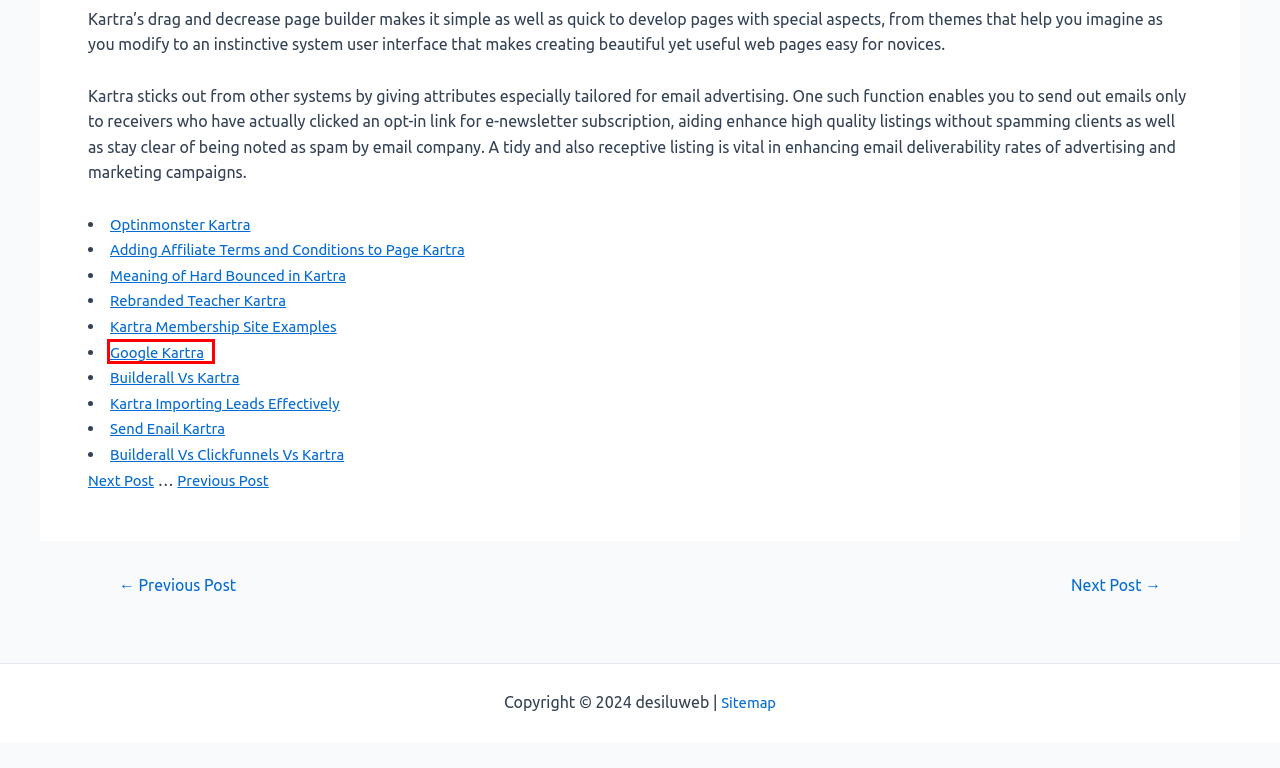Given a screenshot of a webpage with a red bounding box around an element, choose the most appropriate webpage description for the new page displayed after clicking the element within the bounding box. Here are the candidates:
A. Sitemap - desiluweb
B. Adding Affiliate Terms and Conditions to Page Kartra - Everything You Need To Know NOW
C. Google Kartra - Everything You Need To Know NOW
D. Builderall Vs Kartra - Everything You Need To Know NOW
E. Optinmonster Kartra - Everything You Need To Know NOW
F. Builderall Vs Clickfunnels Vs Kartra - Everything You Need To Know NOW
G. Send Enail Kartra - Everything You Need To Know NOW
H. Rebranded Teacher.kartra - Everything You Need To Know NOW

C